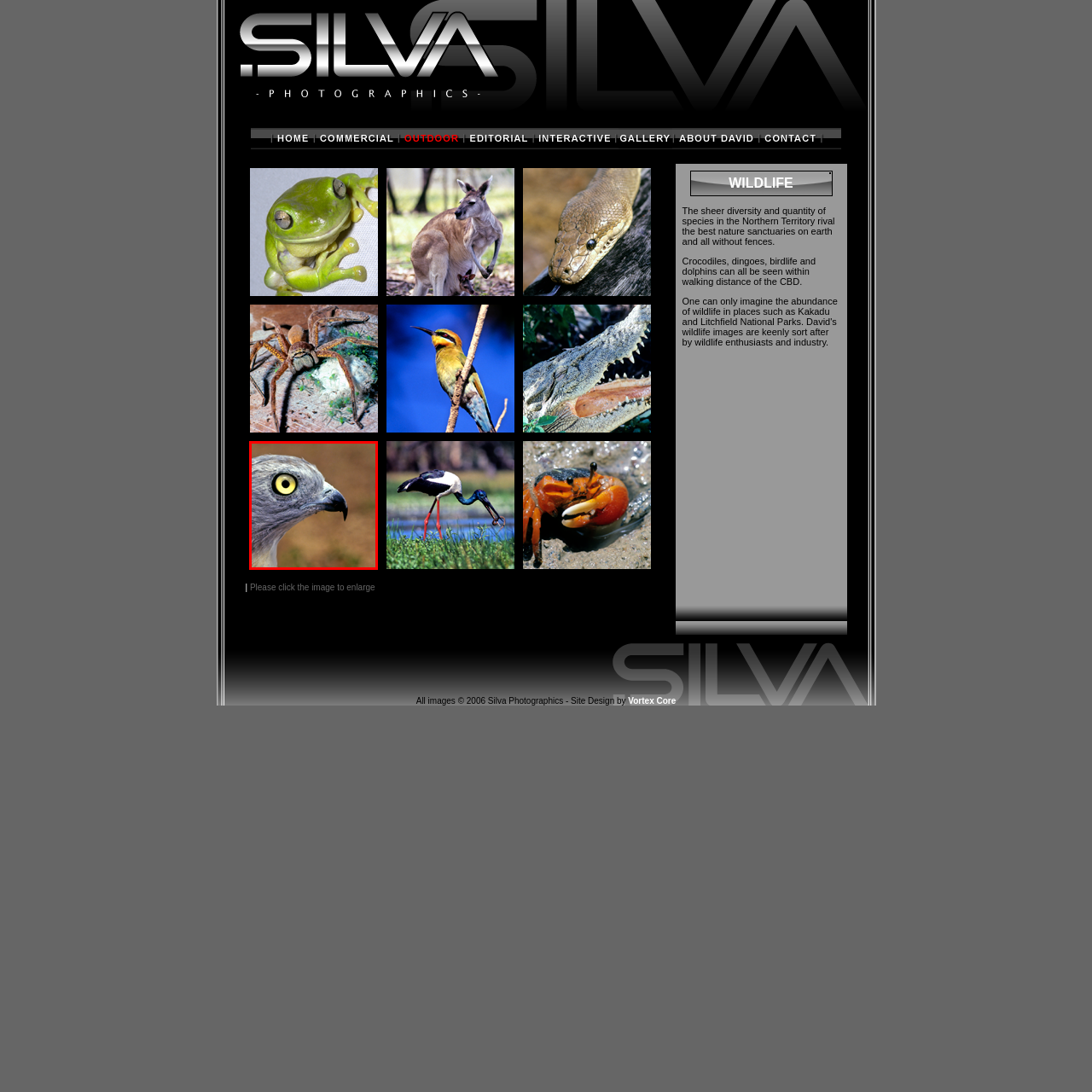View the part of the image surrounded by red, Where is the Brown Goshawk often found? Respond with a concise word or phrase.

Australia